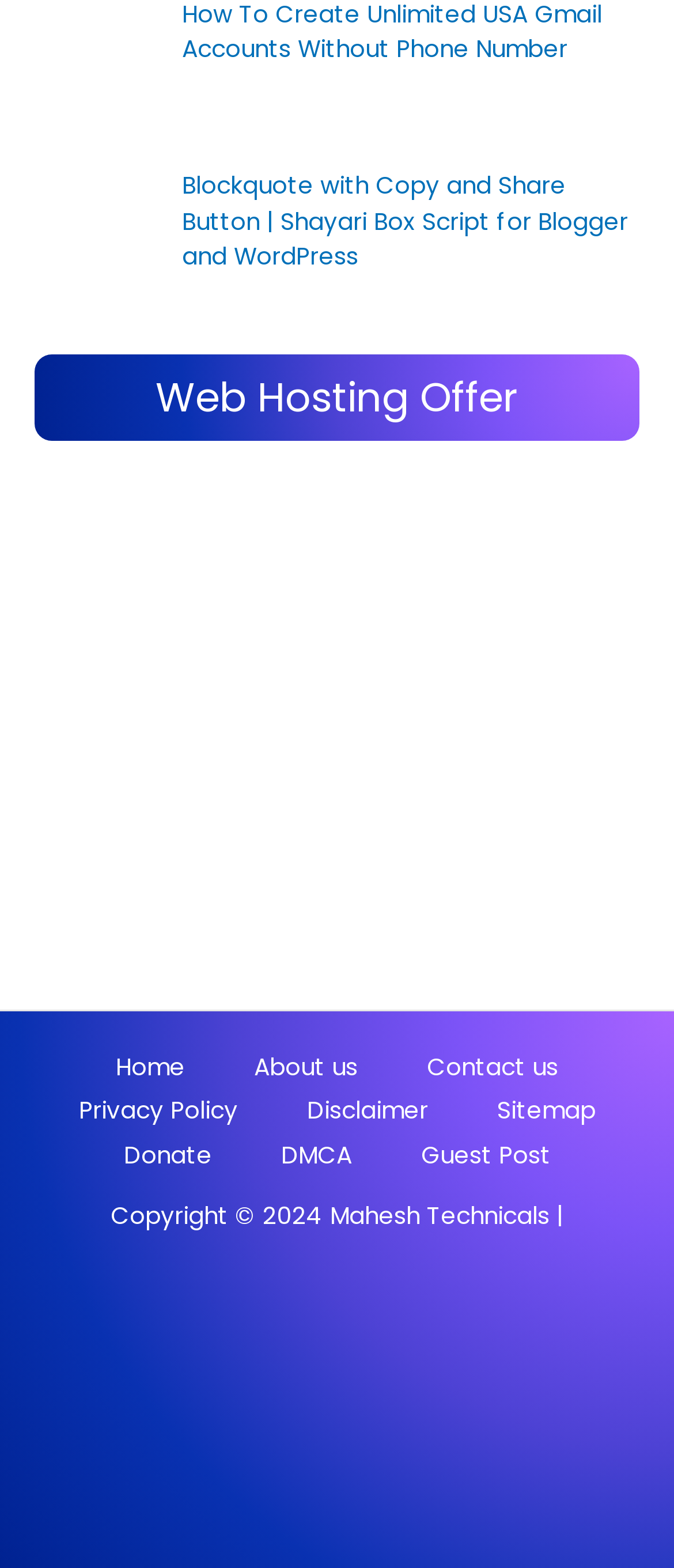Respond to the following query with just one word or a short phrase: 
What is the name of the website?

Shayari Box Script